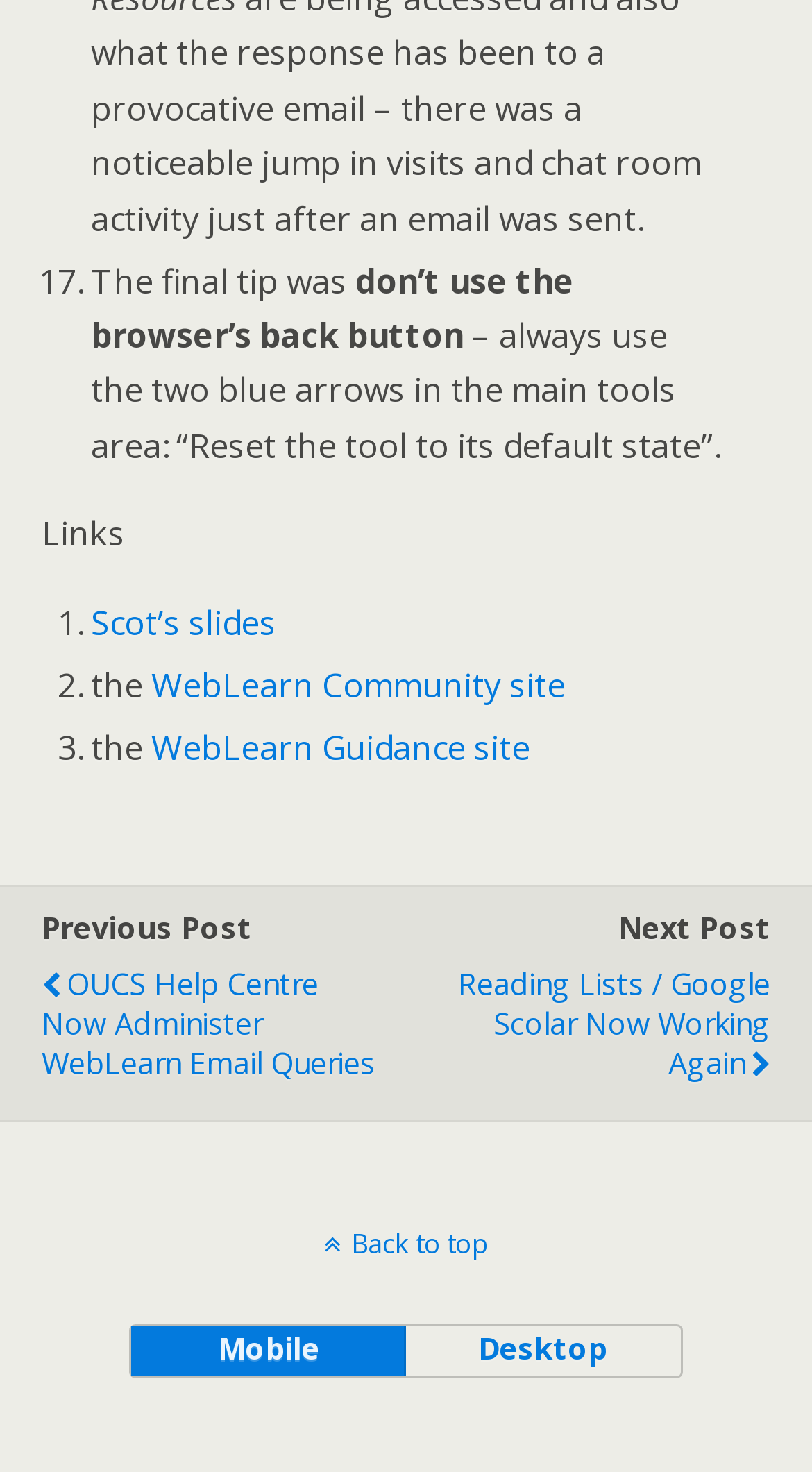Can you find the bounding box coordinates for the element to click on to achieve the instruction: "Read the 'Previous Post'"?

[0.051, 0.616, 0.31, 0.643]